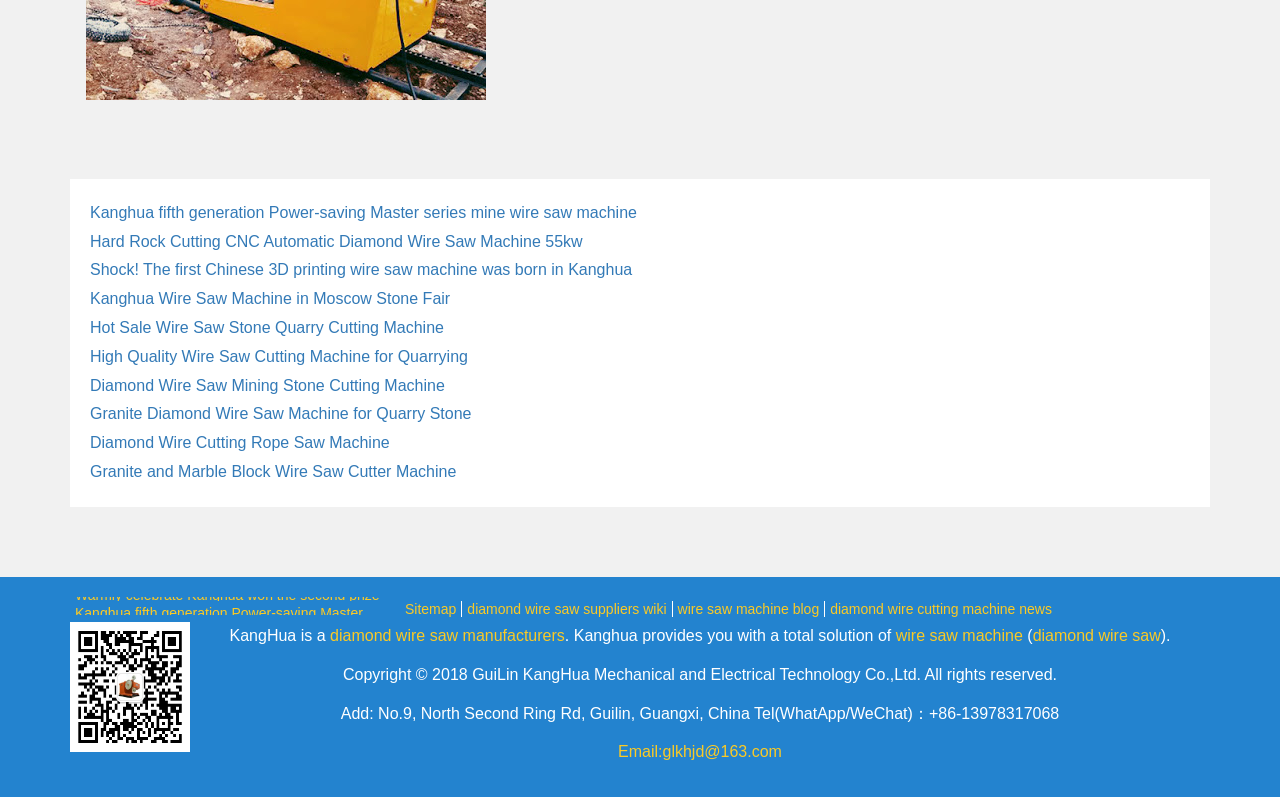Please find the bounding box coordinates of the element's region to be clicked to carry out this instruction: "Read about diamond wire saw suppliers wiki".

[0.361, 0.754, 0.525, 0.774]